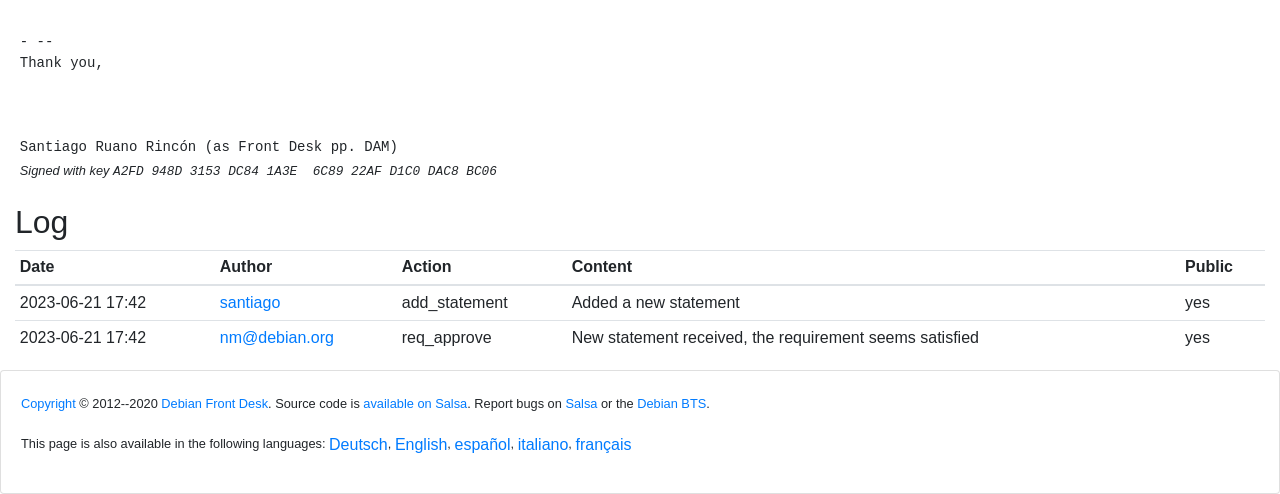Provide the bounding box coordinates of the section that needs to be clicked to accomplish the following instruction: "Click on the 'ABOUT US' link."

None